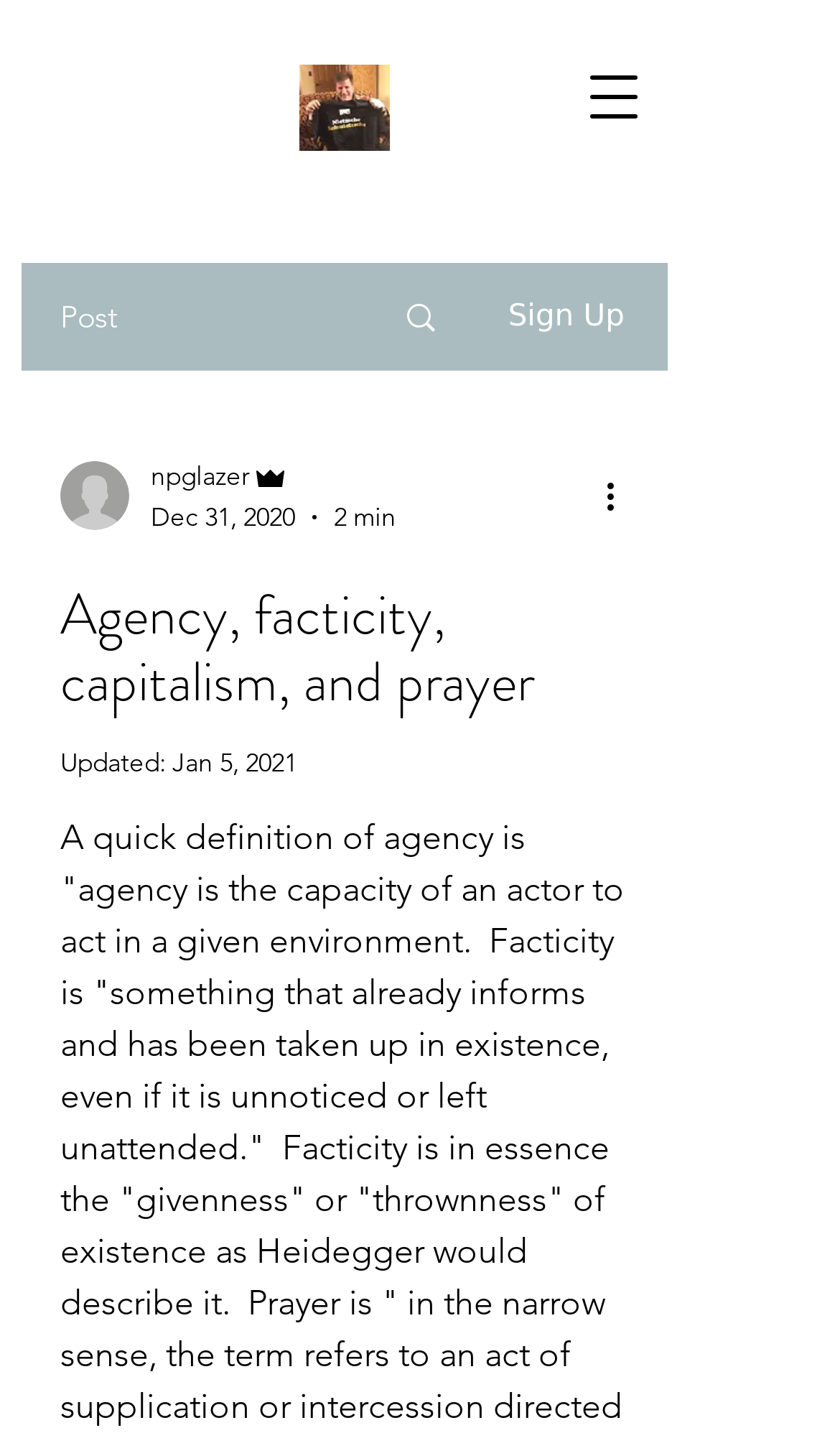What is the estimated reading time of the post?
Based on the image, provide your answer in one word or phrase.

2 min